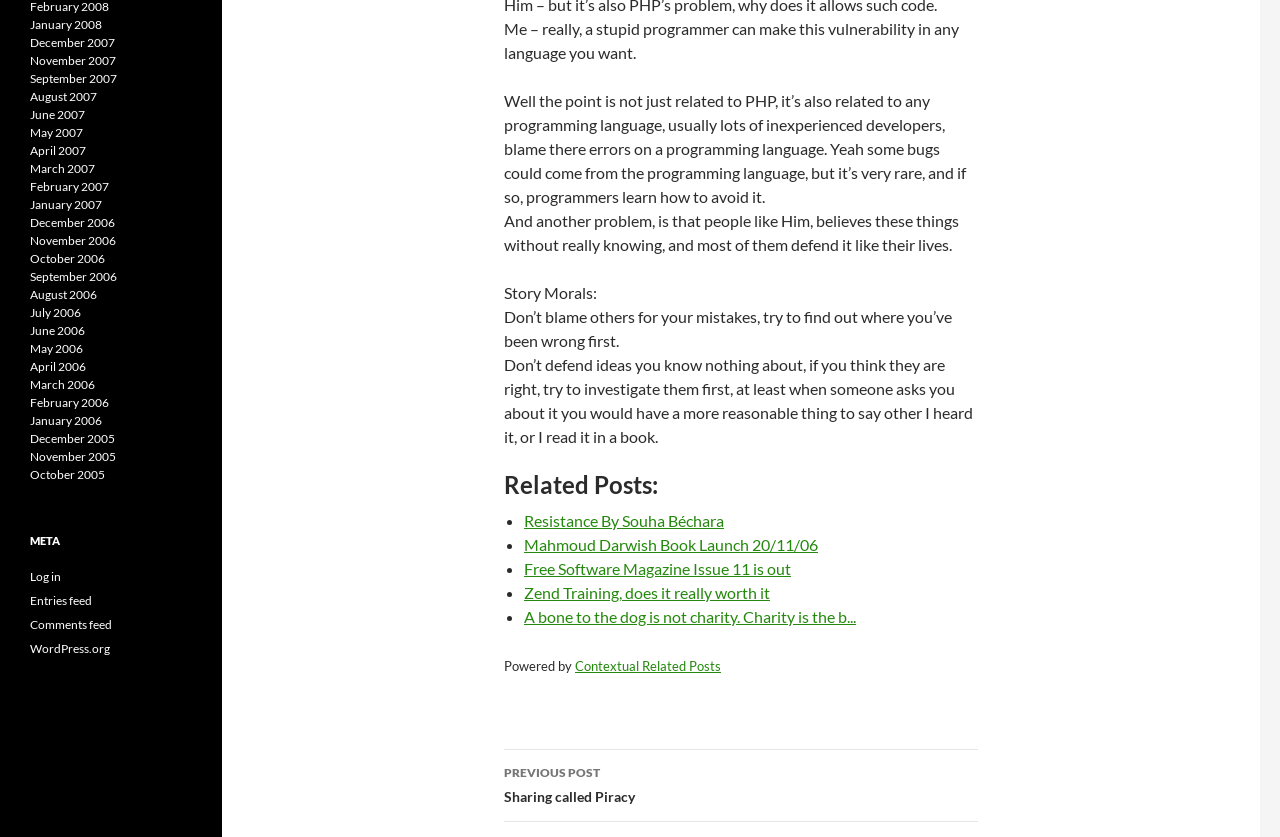Determine the bounding box coordinates for the area that needs to be clicked to fulfill this task: "View 'Contextual Related Posts'". The coordinates must be given as four float numbers between 0 and 1, i.e., [left, top, right, bottom].

[0.449, 0.786, 0.563, 0.805]